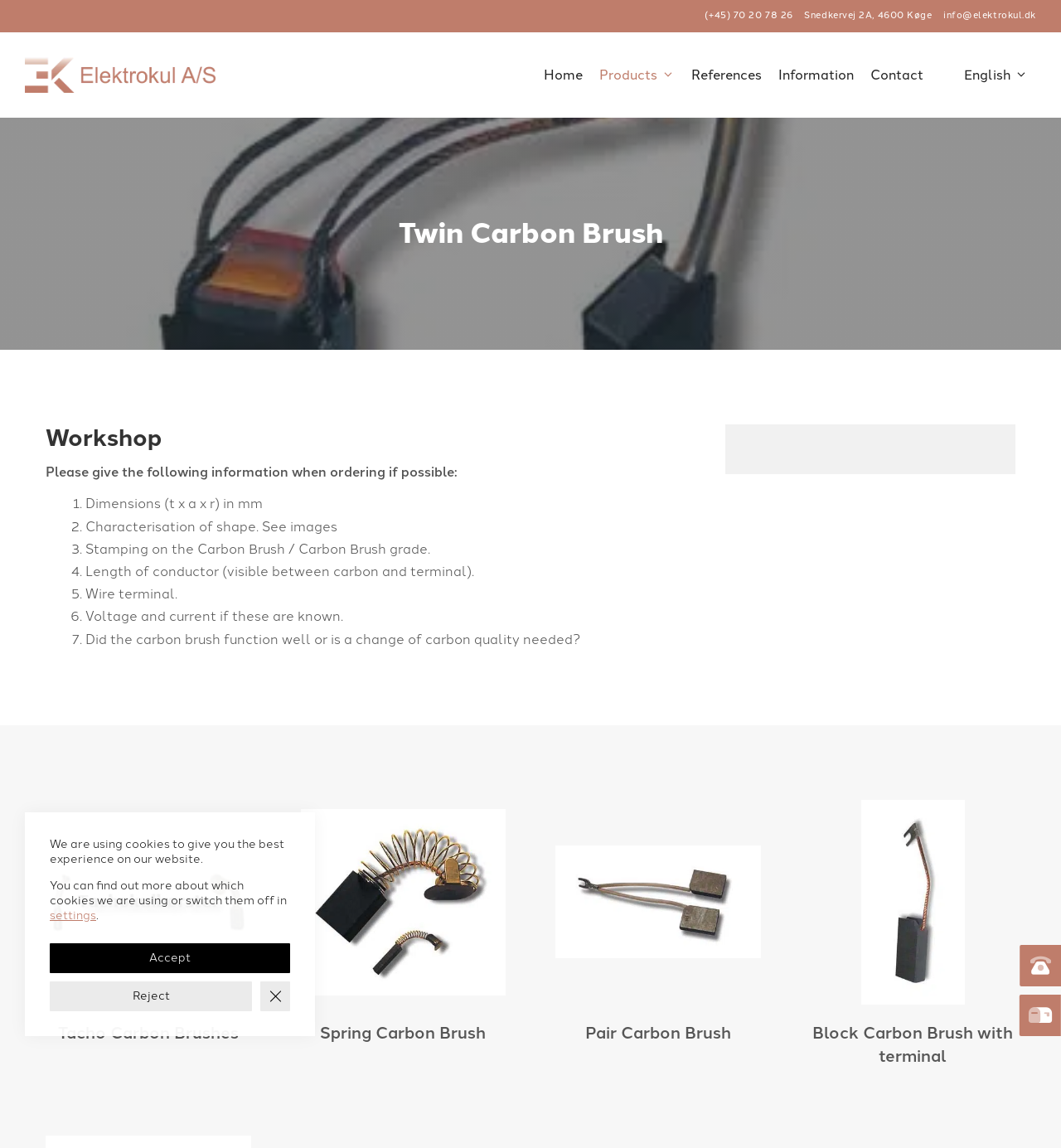Please answer the following question using a single word or phrase: 
What is the address of the company?

Snedkervej 2A, 4600 Køge